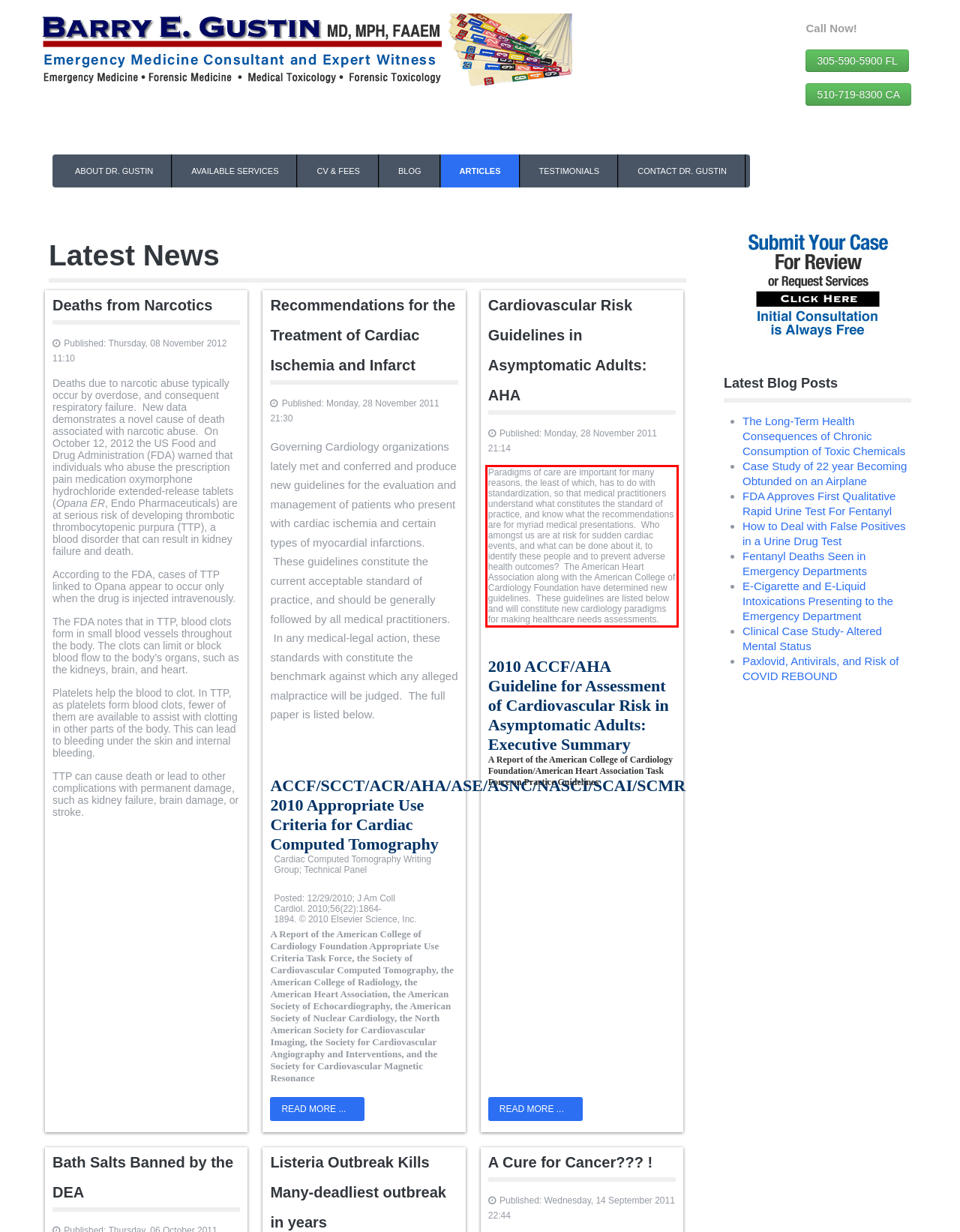Using the provided screenshot of a webpage, recognize the text inside the red rectangle bounding box by performing OCR.

Paradigms of care are important for many reasons, the least of which, has to do with standardization, so that medical practitioners understand what constitutes the standard of practice, and know what the recommendations are for myriad medical presentations. Who amongst us are at risk for sudden cardiac events, and what can be done about it, to identify these people and to prevent adverse health outcomes? The American Heart Association along with the American College of Cardiology Foundation have determined new guidelines. These guidelines are listed below and will constitute new cardiology paradigms for making healthcare needs assessments.